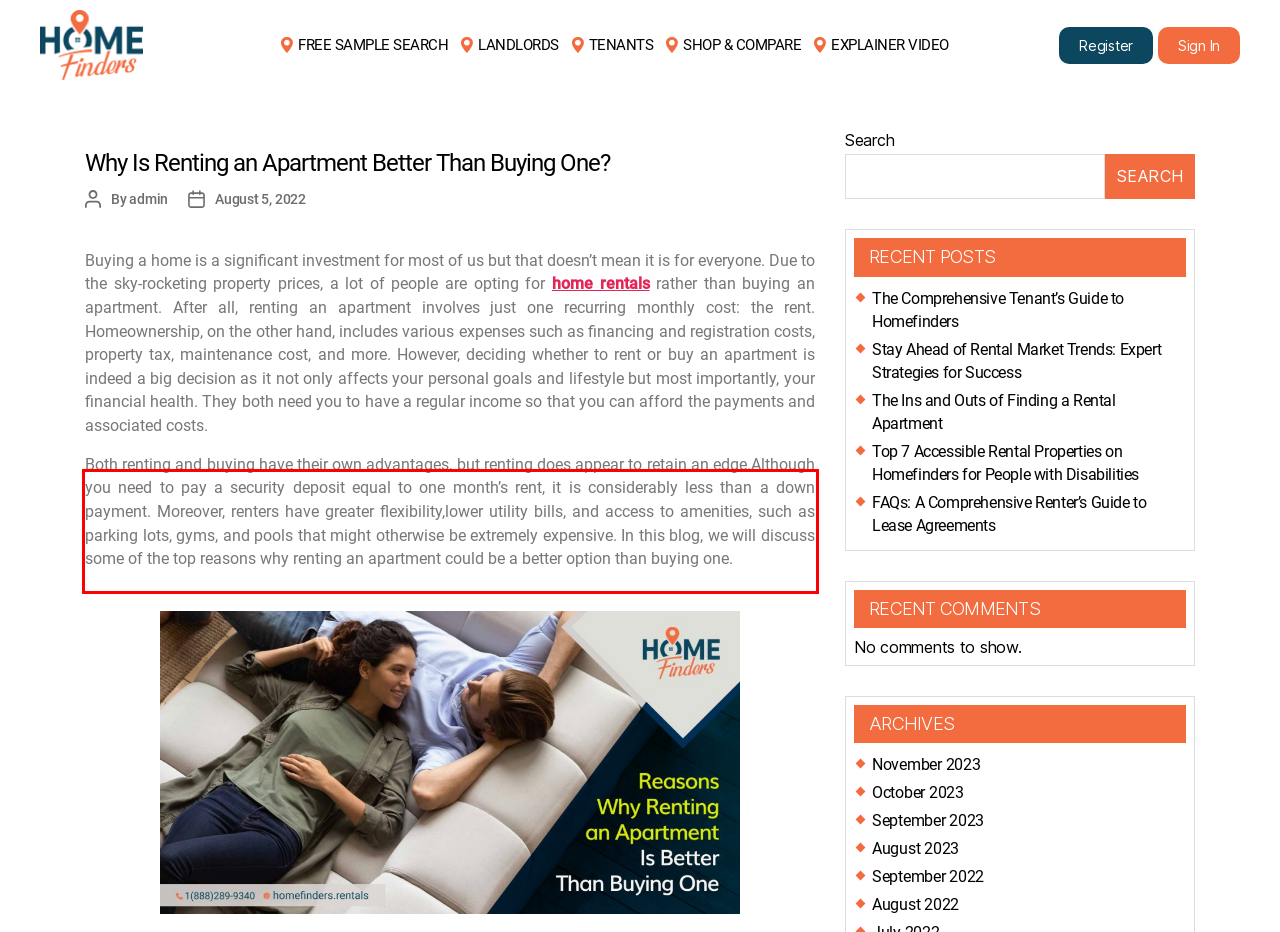The screenshot you have been given contains a UI element surrounded by a red rectangle. Use OCR to read and extract the text inside this red rectangle.

Both renting and buying have their own advantages, but renting does appear to retain an edge.Although you need to pay a security deposit equal to one month’s rent, it is considerably less than a down payment. Moreover, renters have greater flexibility,lower utility bills, and access to amenities, such as parking lots, gyms, and pools that might otherwise be extremely expensive. In this blog, we will discuss some of the top reasons why renting an apartment could be a better option than buying one.